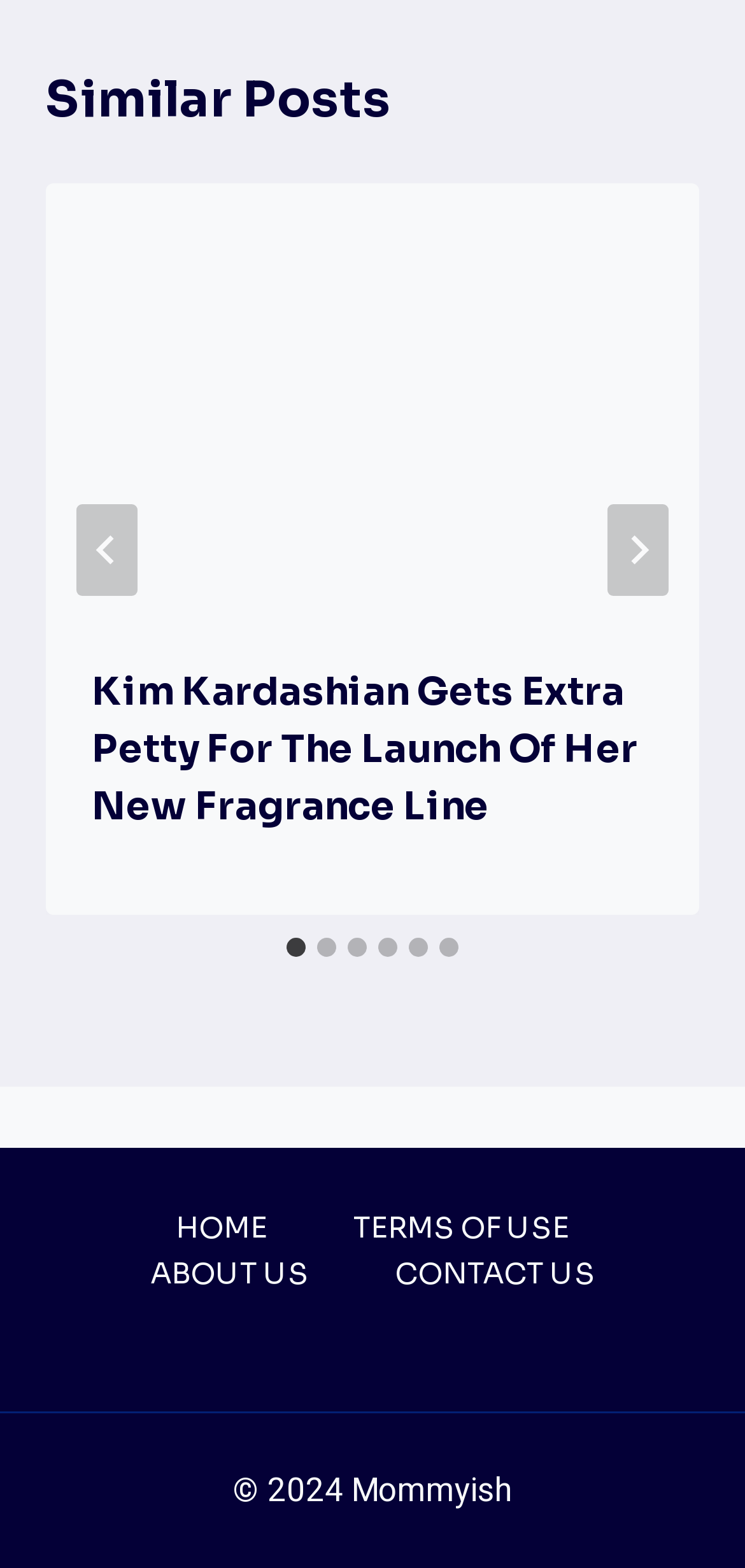Identify the bounding box coordinates of the region I need to click to complete this instruction: "Go to last slide".

[0.103, 0.321, 0.185, 0.379]